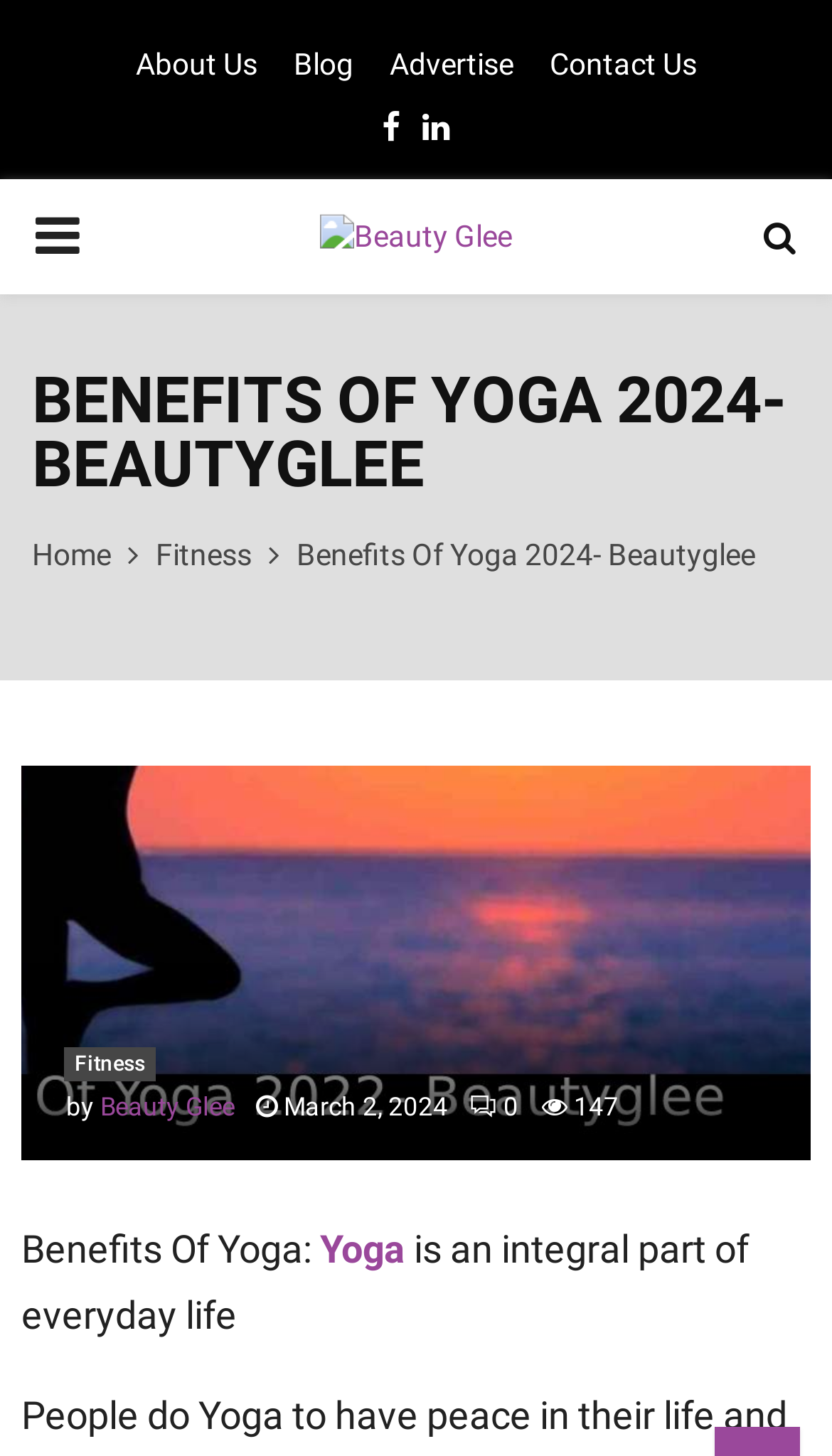Predict the bounding box coordinates of the area that should be clicked to accomplish the following instruction: "Open Facebook page". The bounding box coordinates should consist of four float numbers between 0 and 1, i.e., [left, top, right, bottom].

[0.459, 0.066, 0.482, 0.11]